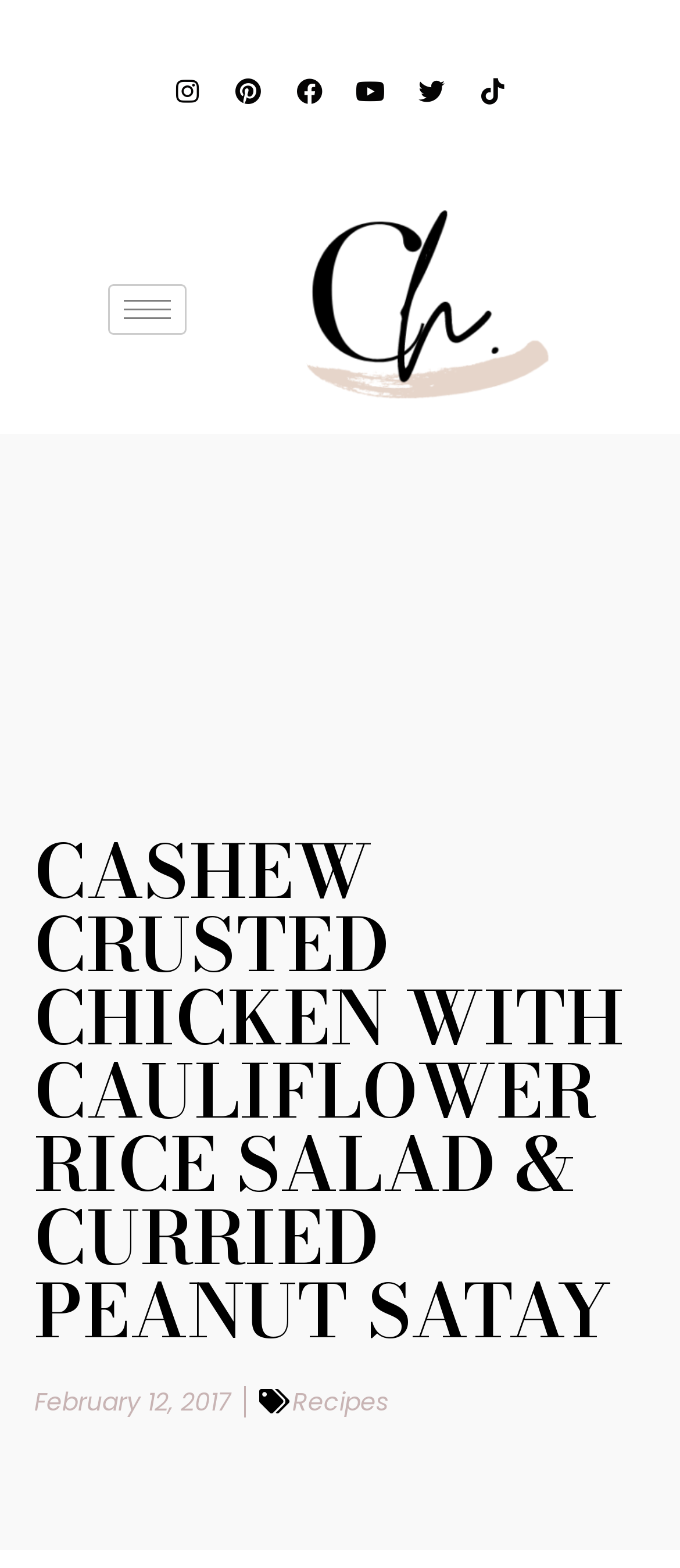Using details from the image, please answer the following question comprehensively:
What is the icon name of the button at the top left?

I inspected the button element at the top left of the webpage and found that its icon name is 'hamburger-icon'.